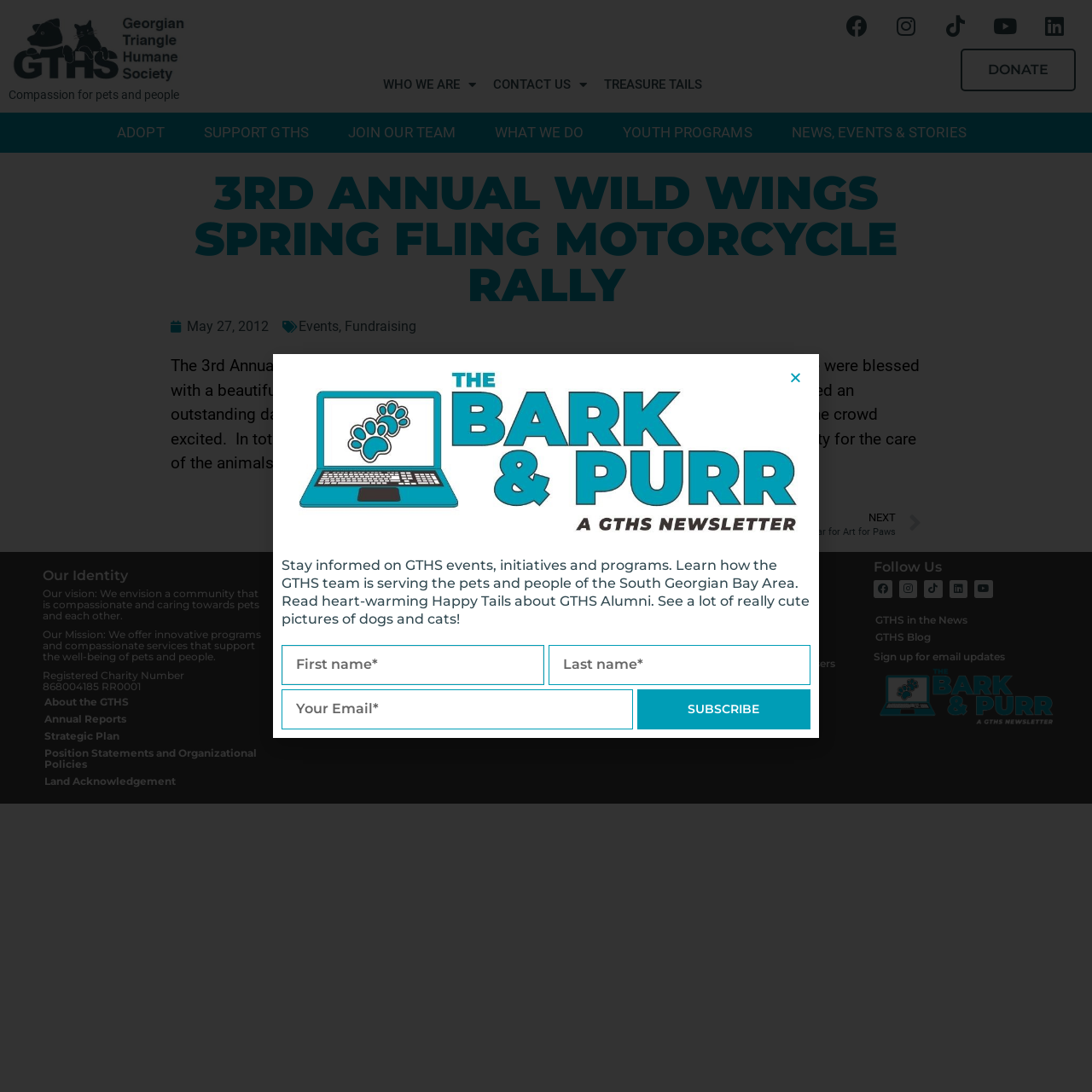What is the name of the humane society?
From the screenshot, supply a one-word or short-phrase answer.

Georgian Triangle Humane Society